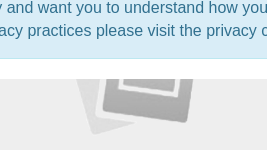Why is understanding demographic history and local adaptation important?
Please answer the question as detailed as possible based on the image.

The caption emphasizes the need for understanding demographic history and local adaptation to improve health outcomes and inform public health strategies, implying that grasping these factors is crucial for developing effective health interventions and policies.